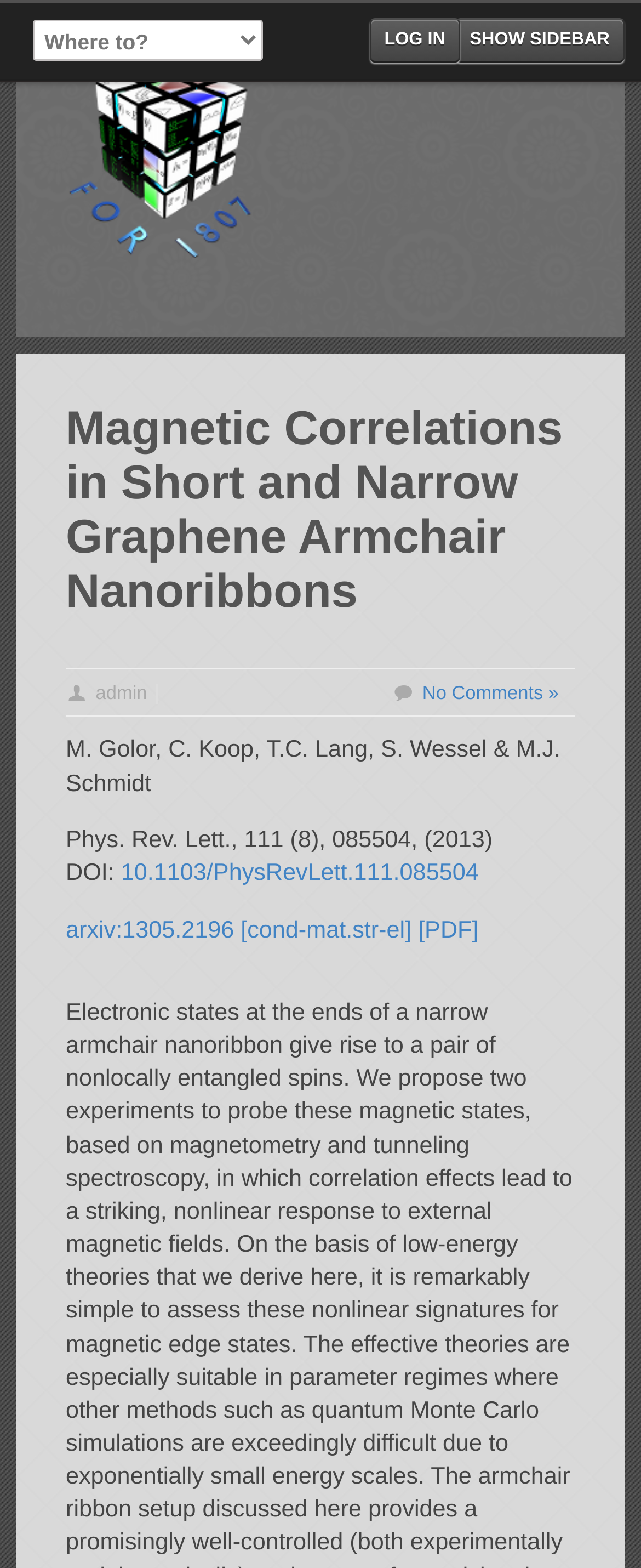Predict the bounding box coordinates of the UI element that matches this description: "[PDF]". The coordinates should be in the format [left, top, right, bottom] with each value between 0 and 1.

[0.652, 0.585, 0.747, 0.602]